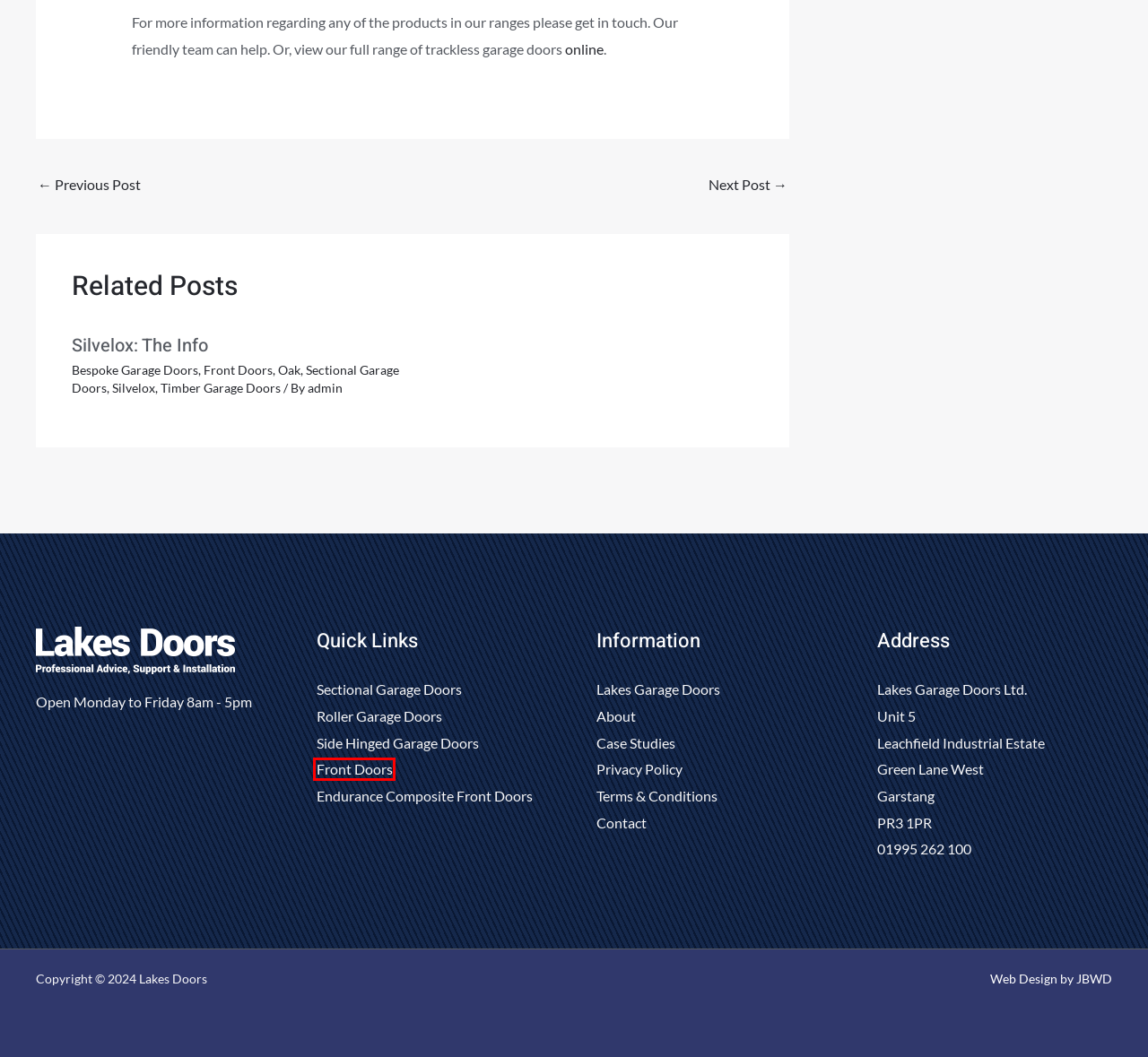Look at the screenshot of a webpage, where a red bounding box highlights an element. Select the best description that matches the new webpage after clicking the highlighted element. Here are the candidates:
A. Side Hinged Garage Doors - Lakes Doors
B. Freelance Web Design Salford - Jon Bardi Web Design
C. Endurance Composite Front Doors - Lakes Doors
D. Sectional Garage Doors - Lakes Doors
E. Privacy Policy - Lakes Doors
F. Aluminium Front Doors - Lakes Doors
G. The Benefits Of Aluminium Doors - Lakes Doors
H. Bespoke Garage Doors - Lakes Doors

F